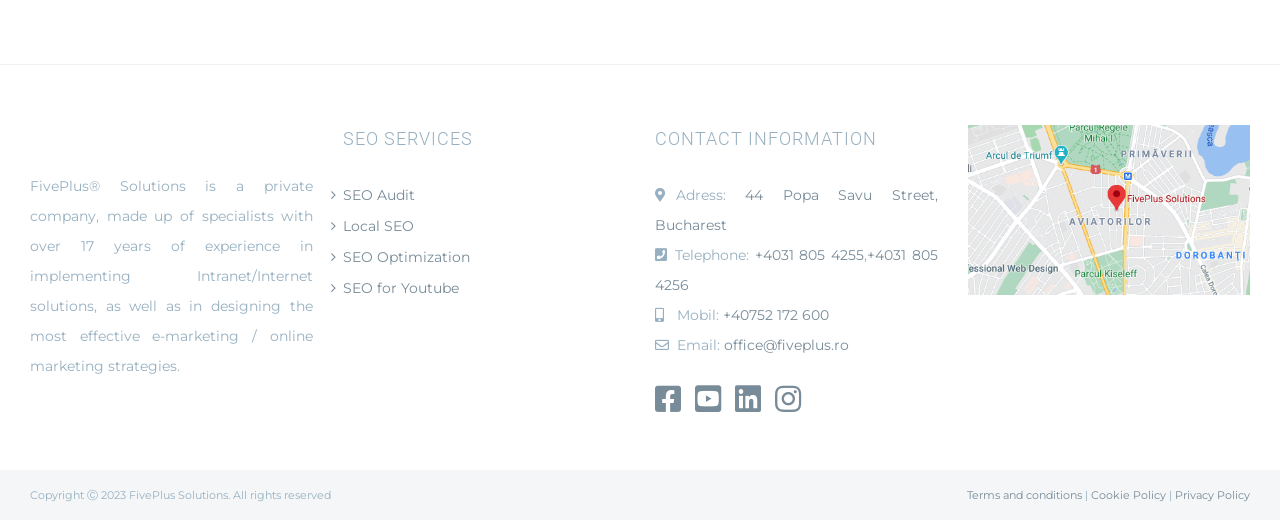Please pinpoint the bounding box coordinates for the region I should click to adhere to this instruction: "Check the Facebook link".

[0.539, 0.762, 0.57, 0.797]